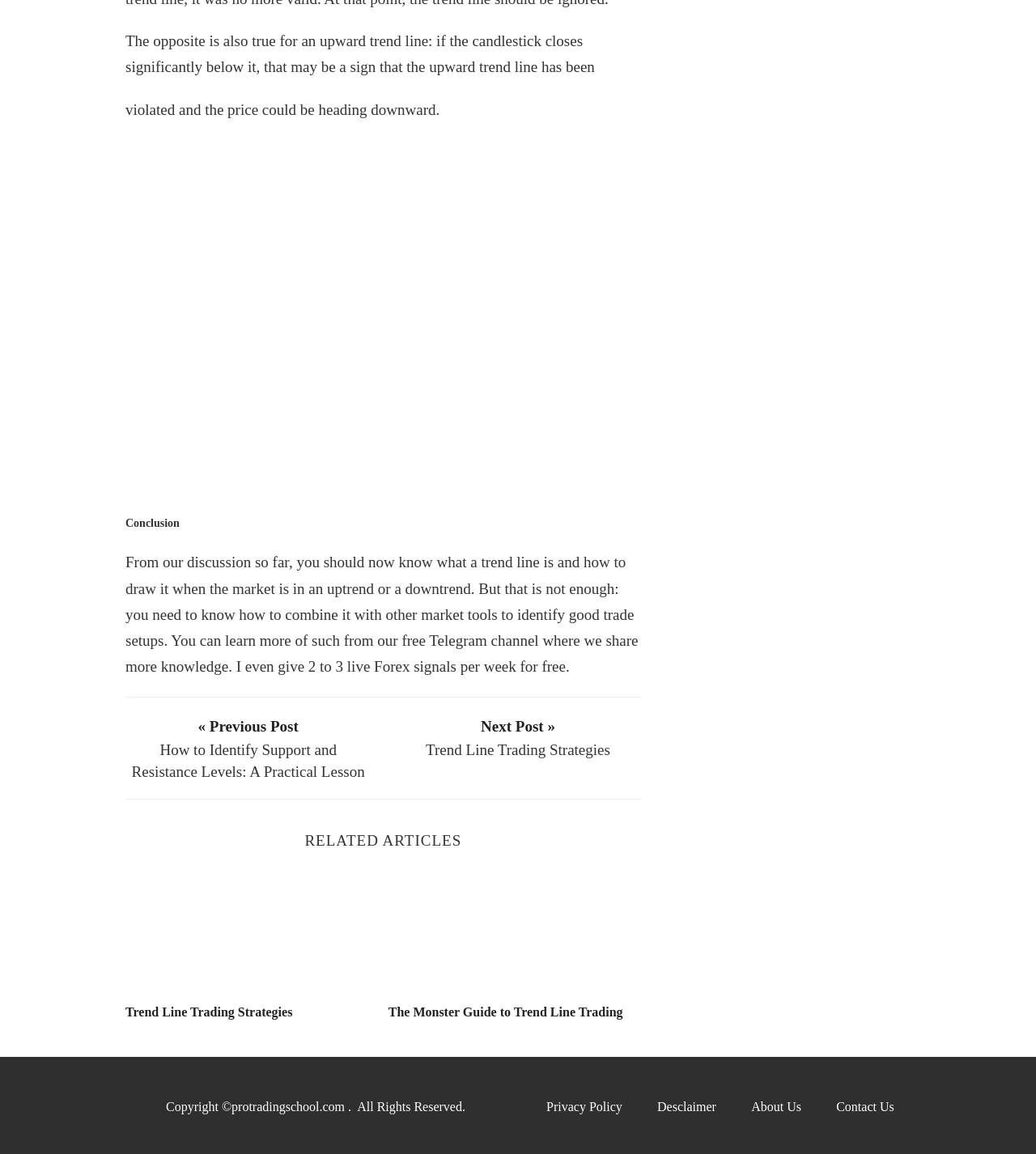Calculate the bounding box coordinates for the UI element based on the following description: "Desclaimer". Ensure the coordinates are four float numbers between 0 and 1, i.e., [left, top, right, bottom].

[0.634, 0.953, 0.691, 0.965]